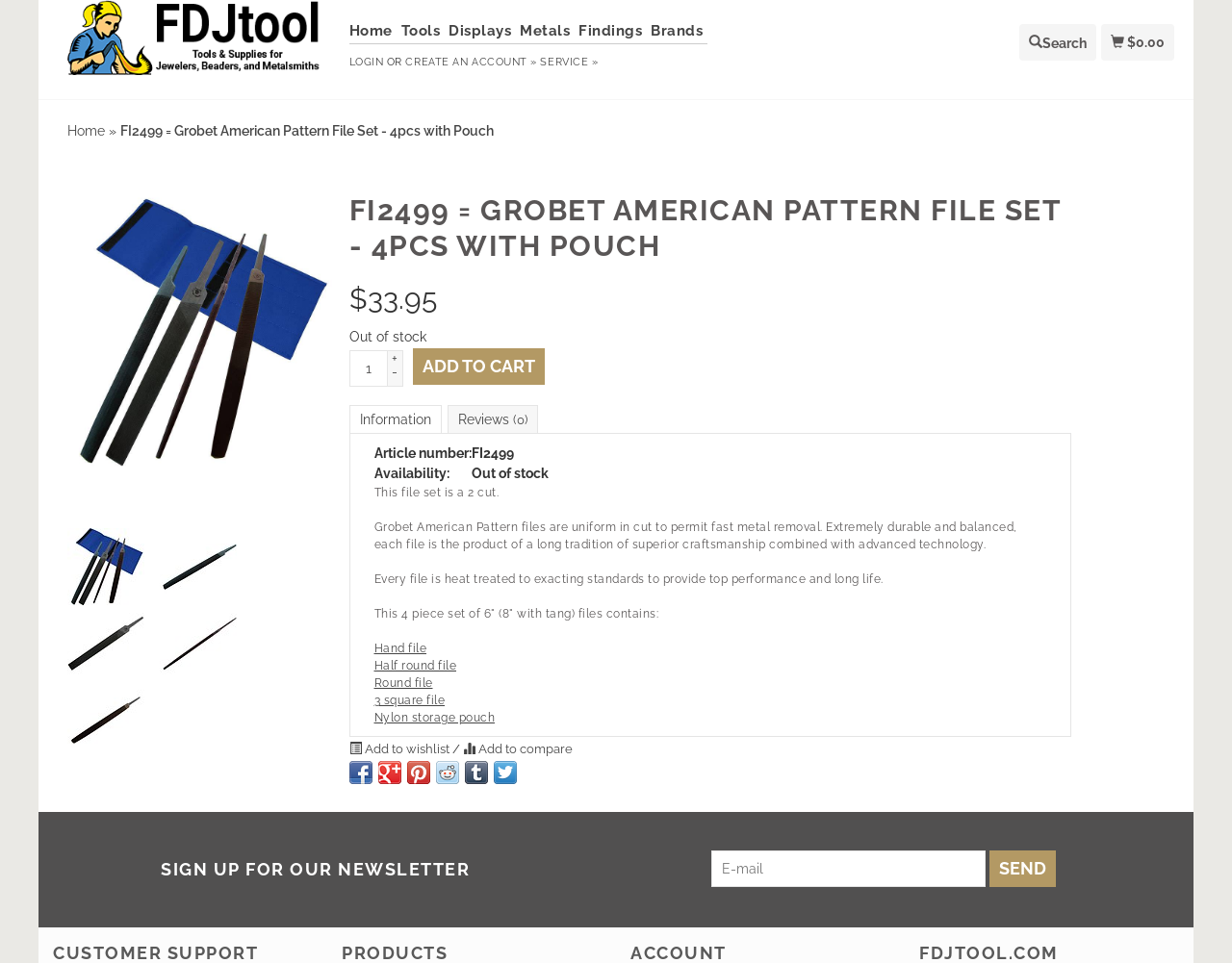Please provide a comprehensive answer to the question based on the screenshot: How many pieces are in the FI2499 file set?

The number of pieces in the FI2499 file set can be determined by reading the product description. Specifically, it is mentioned that the set contains 4 pieces, including a hand file, half round file, round file, and 3 square file, along with a nylon storage pouch.